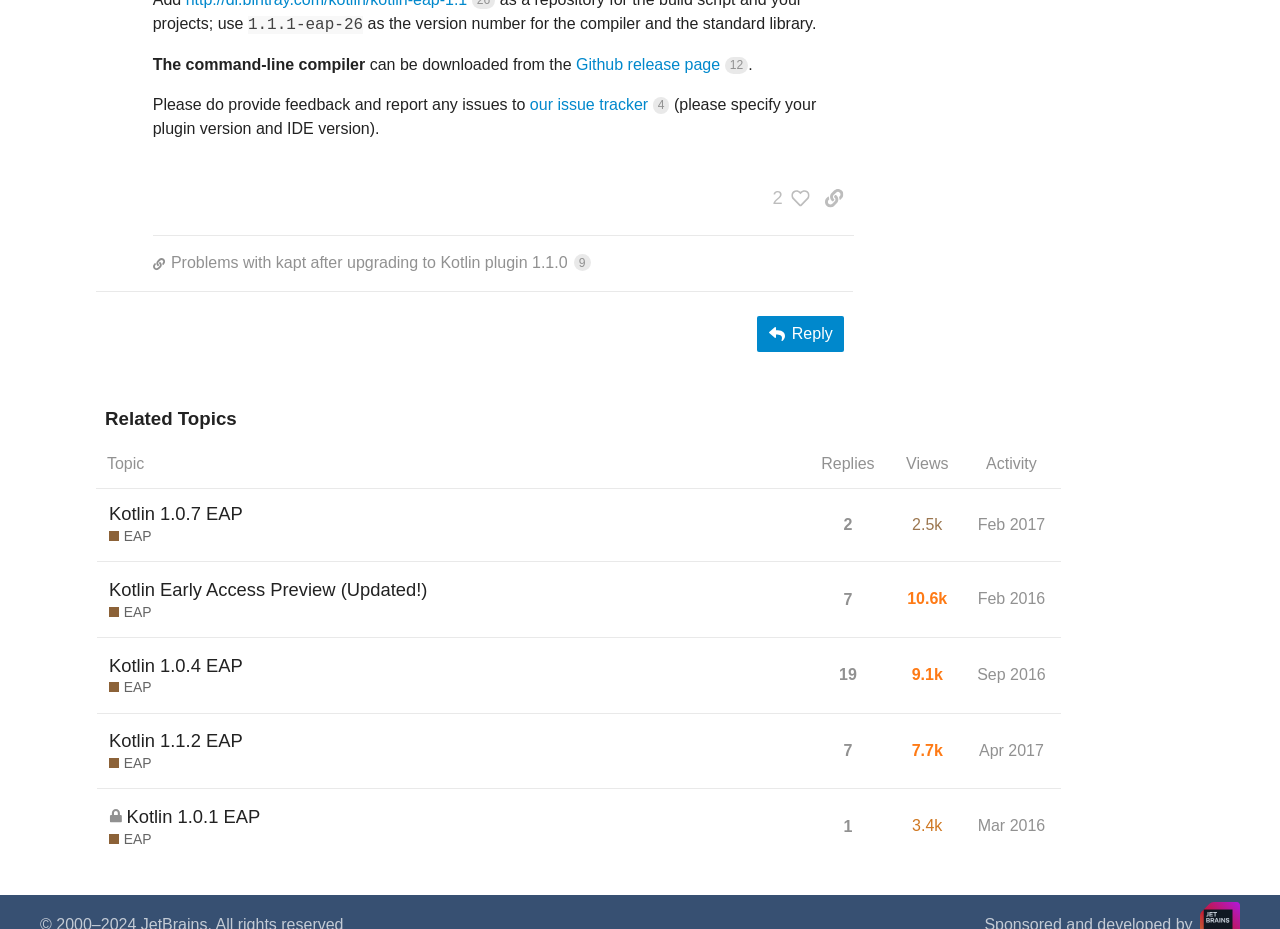Please provide the bounding box coordinates for the UI element as described: "Kotlin Early Access Preview (Updated!)". The coordinates must be four floats between 0 and 1, represented as [left, top, right, bottom].

[0.085, 0.607, 0.334, 0.662]